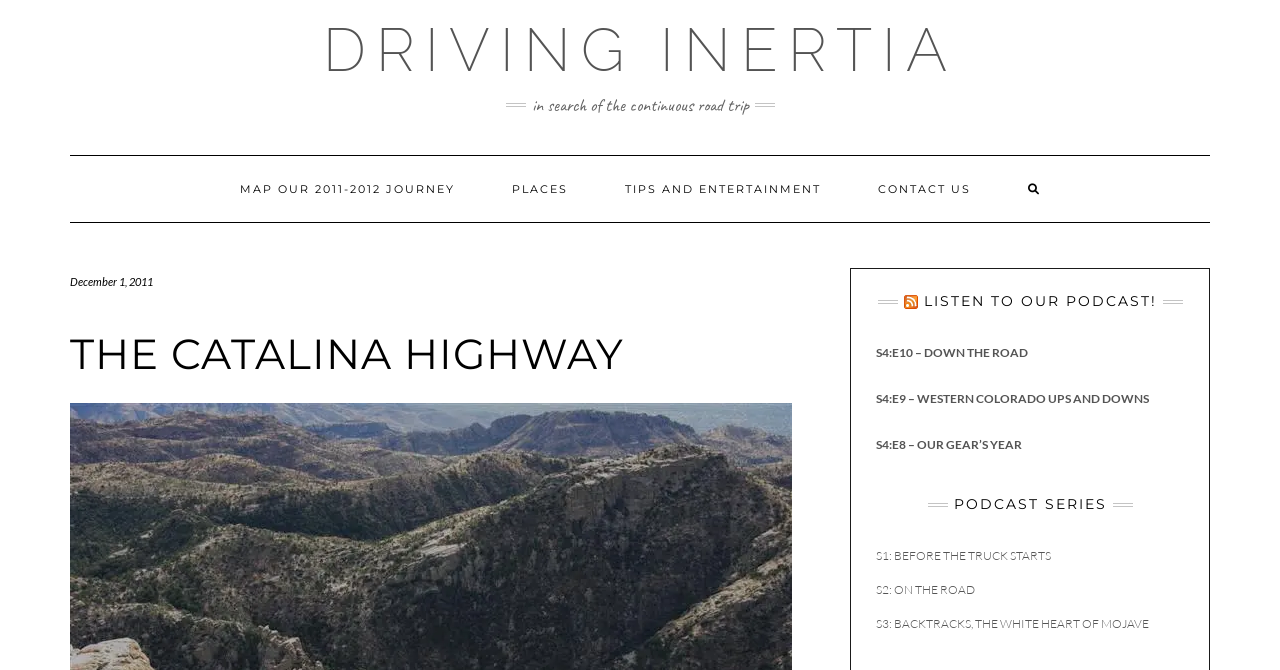Locate the bounding box of the UI element defined by this description: "Tips and Entertainment". The coordinates should be given as four float numbers between 0 and 1, formatted as [left, top, right, bottom].

[0.467, 0.233, 0.662, 0.331]